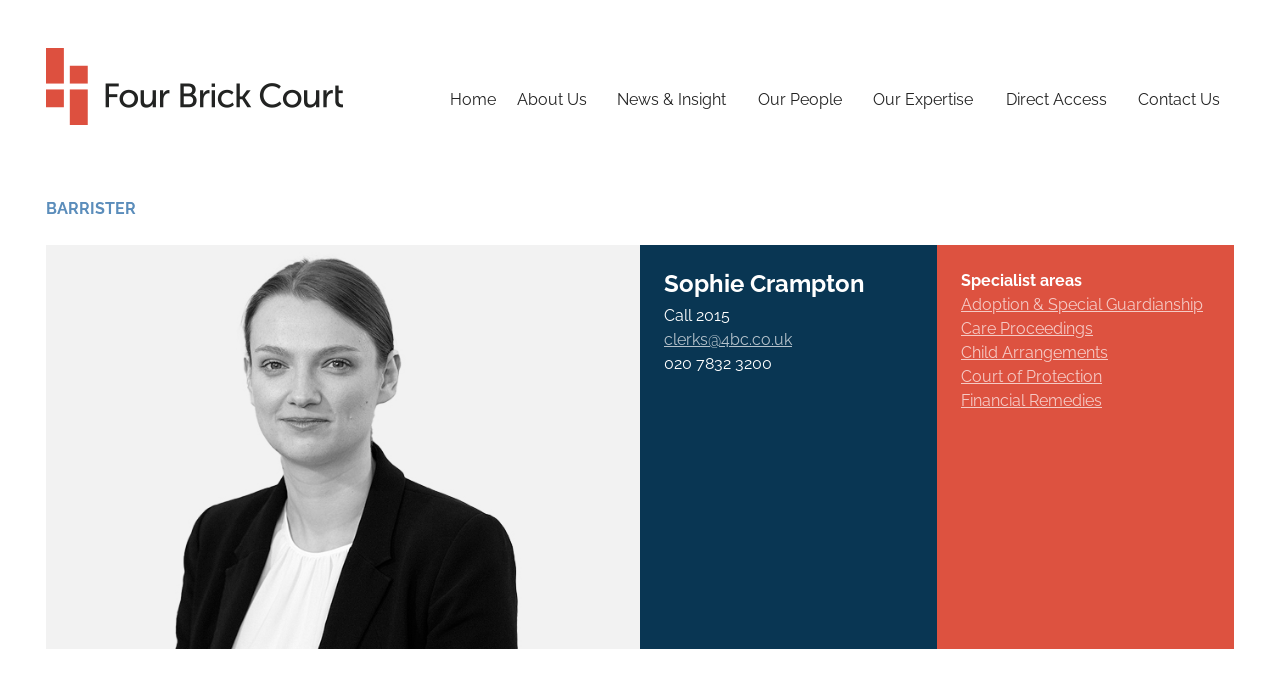Describe the webpage in detail, including text, images, and layout.

The webpage is about Sophie Crampton, a barrister at Four Brick Court. At the top left, there is a link to the Four Brick Court website, accompanied by an image of the court's logo. To the right of the logo, there is a navigation menu with links to various sections of the website, including Home, About Us, News & Insight, Our People, Our Expertise, Direct Access, and Contact Us.

Below the navigation menu, there is a heading that reads "BARRISTER" in a prominent position. Next to the heading, there is a large image of Sophie Crampton, which takes up most of the left side of the page. To the right of the image, there is a heading with Sophie's name, followed by her call year (2015) and contact information, including an email address and phone number.

Further down the page, there is a section highlighting Sophie's specialist areas of practice. This section is headed by a label that reads "Specialist areas" and is accompanied by links to various areas of law, including Adoption & Special Guardianship, Care Proceedings, Child Arrangements, Court of Protection, and Financial Remedies. These links are arranged in a vertical list, with each link taking up a similar amount of horizontal space.